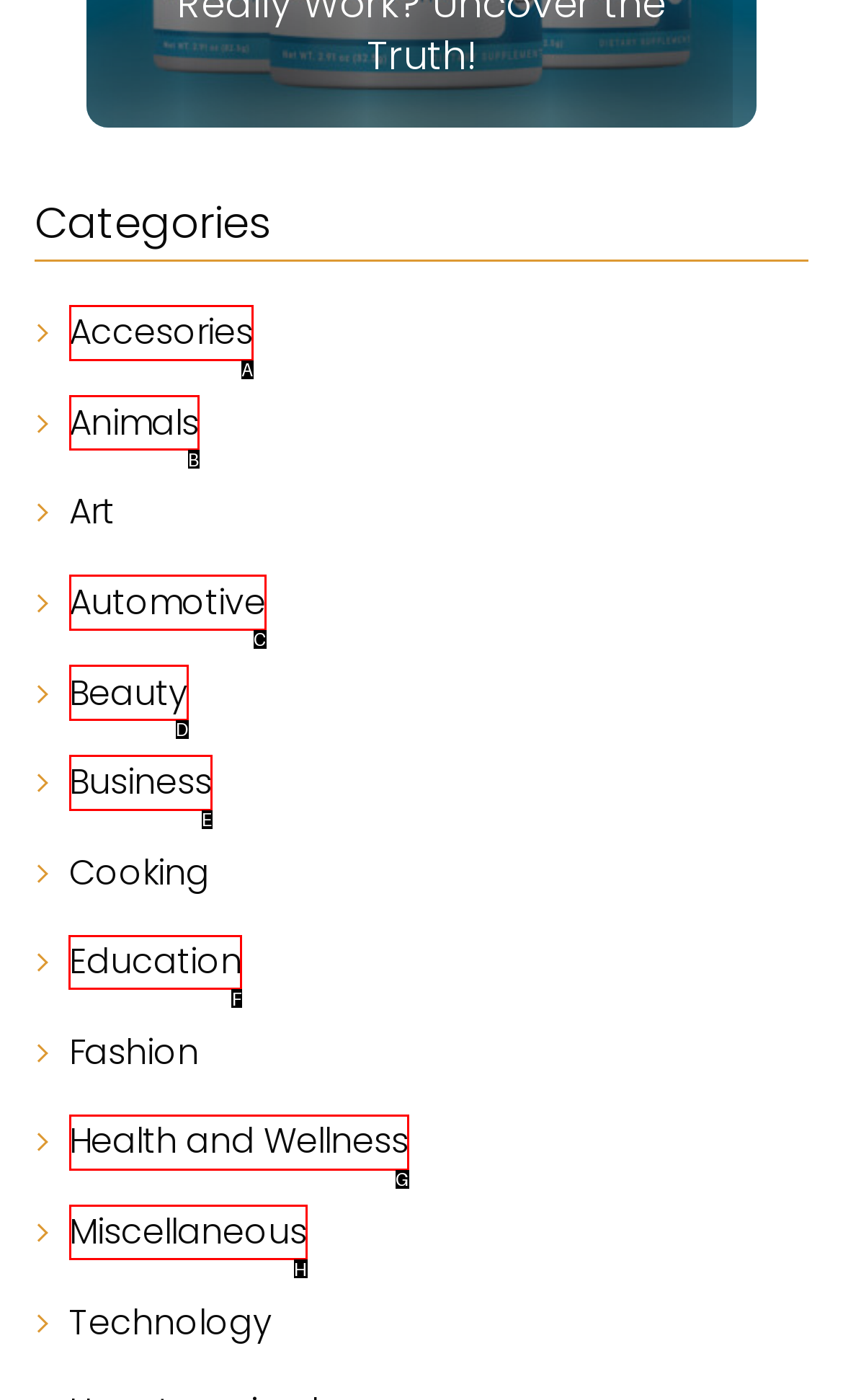For the task: Learn about education, specify the letter of the option that should be clicked. Answer with the letter only.

F